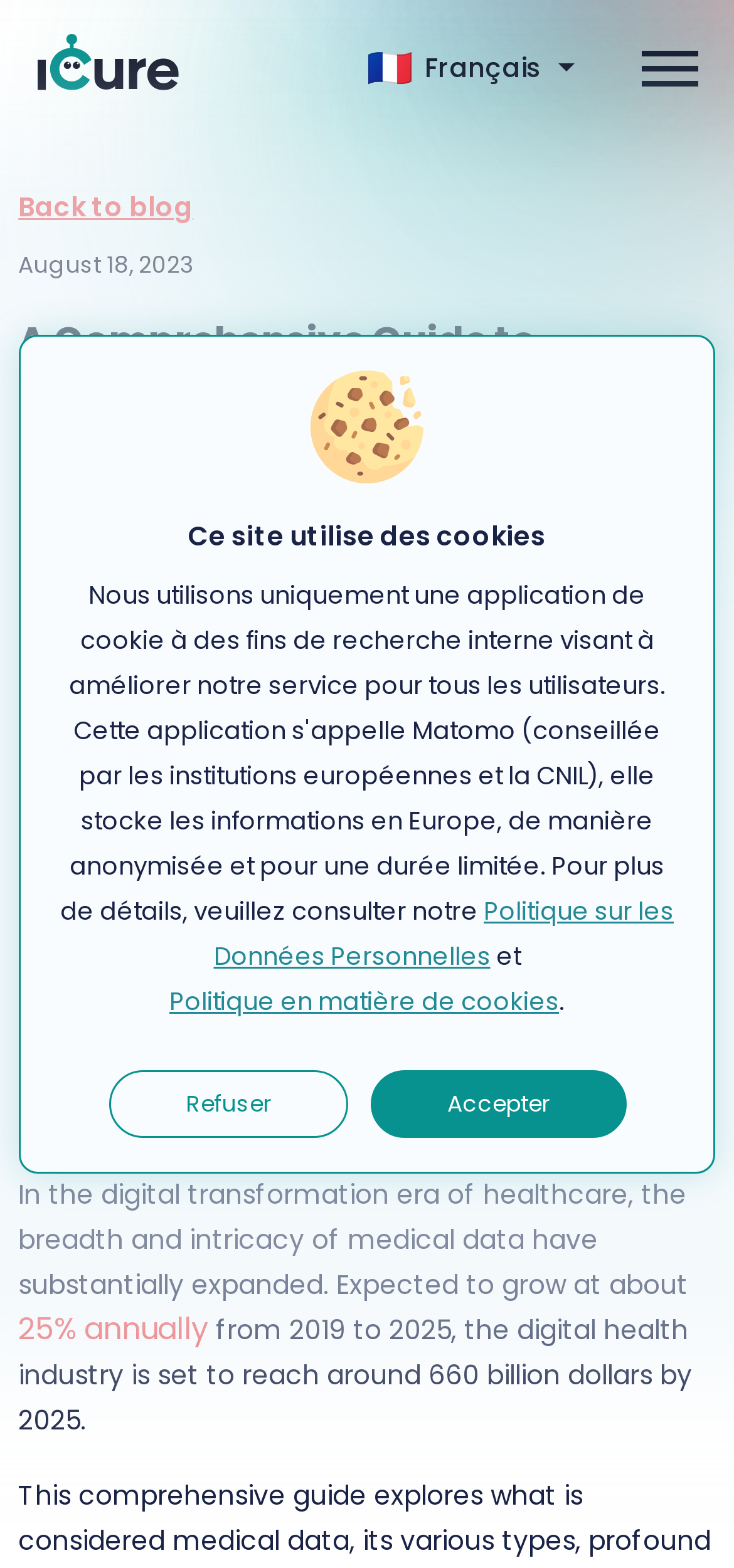What is the expected annual growth rate of medical data?
Please respond to the question thoroughly and include all relevant details.

According to the text, the digital health industry is expected to grow at a rate of 25% annually from 2019 to 2025, as mentioned in the paragraph starting with 'In the digital transformation era of healthcare...'.